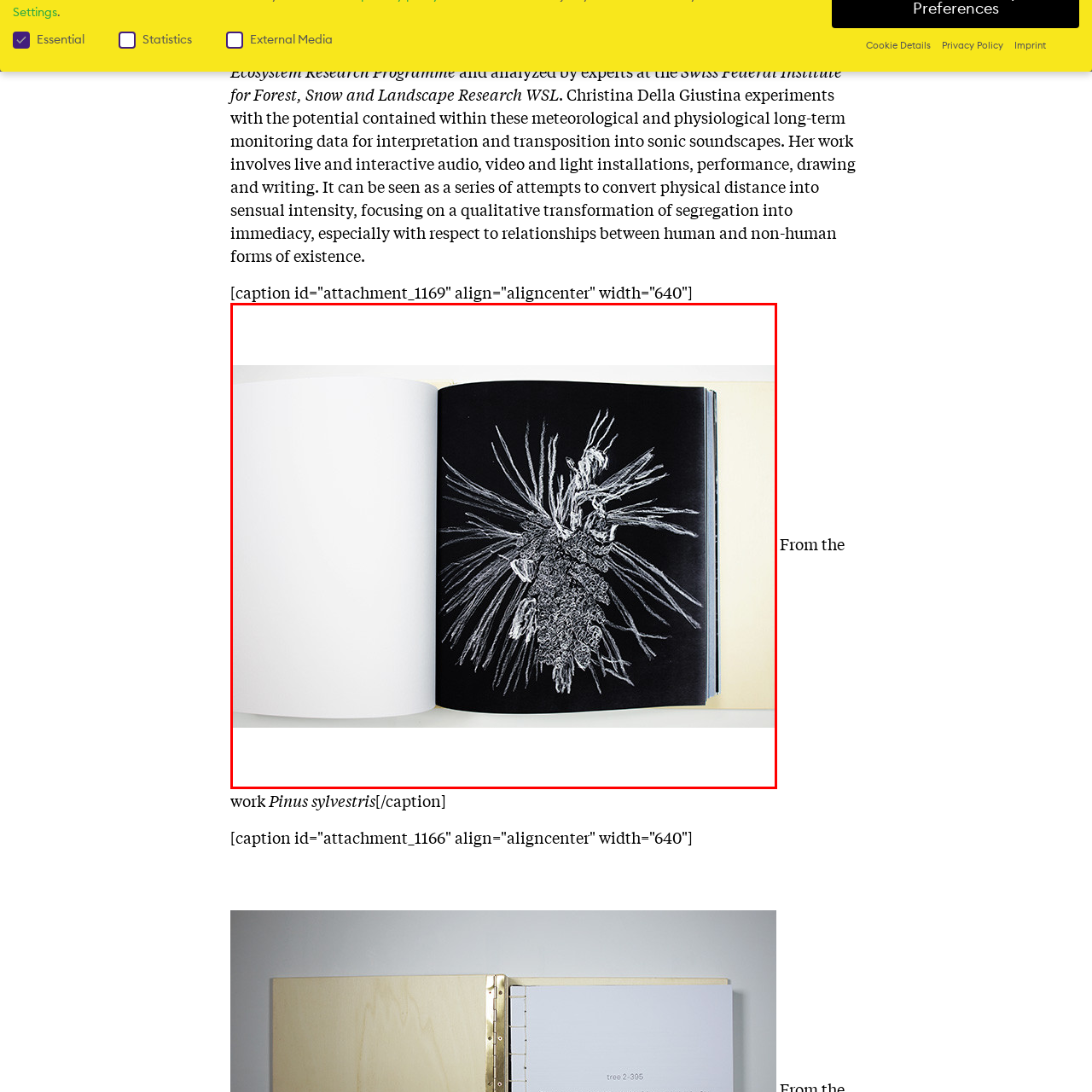Elaborate on the visual content inside the red-framed section with detailed information.

The image features a striking black and white illustration of a pine cone and its surrounding needles, artistically rendered with detailed textures and lines. This artwork is part of the exploration within the context of the Long-term Forest Ecosystem Research Programme, where expert findings are artistically transformed into visual representations. The image appears in a publication that combines art and environmental science, showcasing the intersection of natural elements with creative interpretation, as exemplified by the work of Christina Della Giustina. The contrasting white illustrations set against the dark background evoke a sense of depth and vibrancy, inviting viewers to contemplate the intricate beauty of nature.